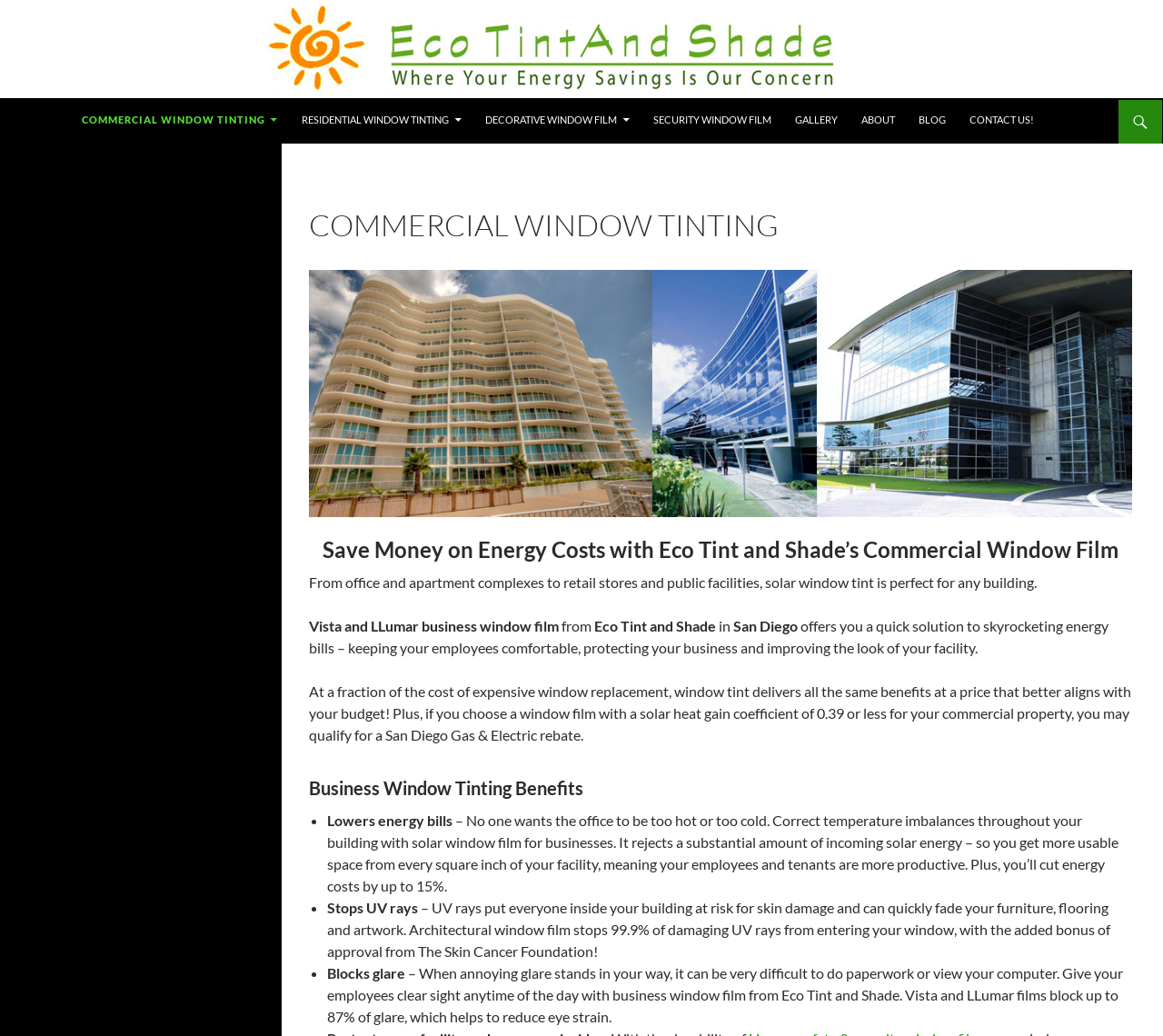Please answer the following question using a single word or phrase: What is the location where Eco Tint and Shade offers its services?

San Diego